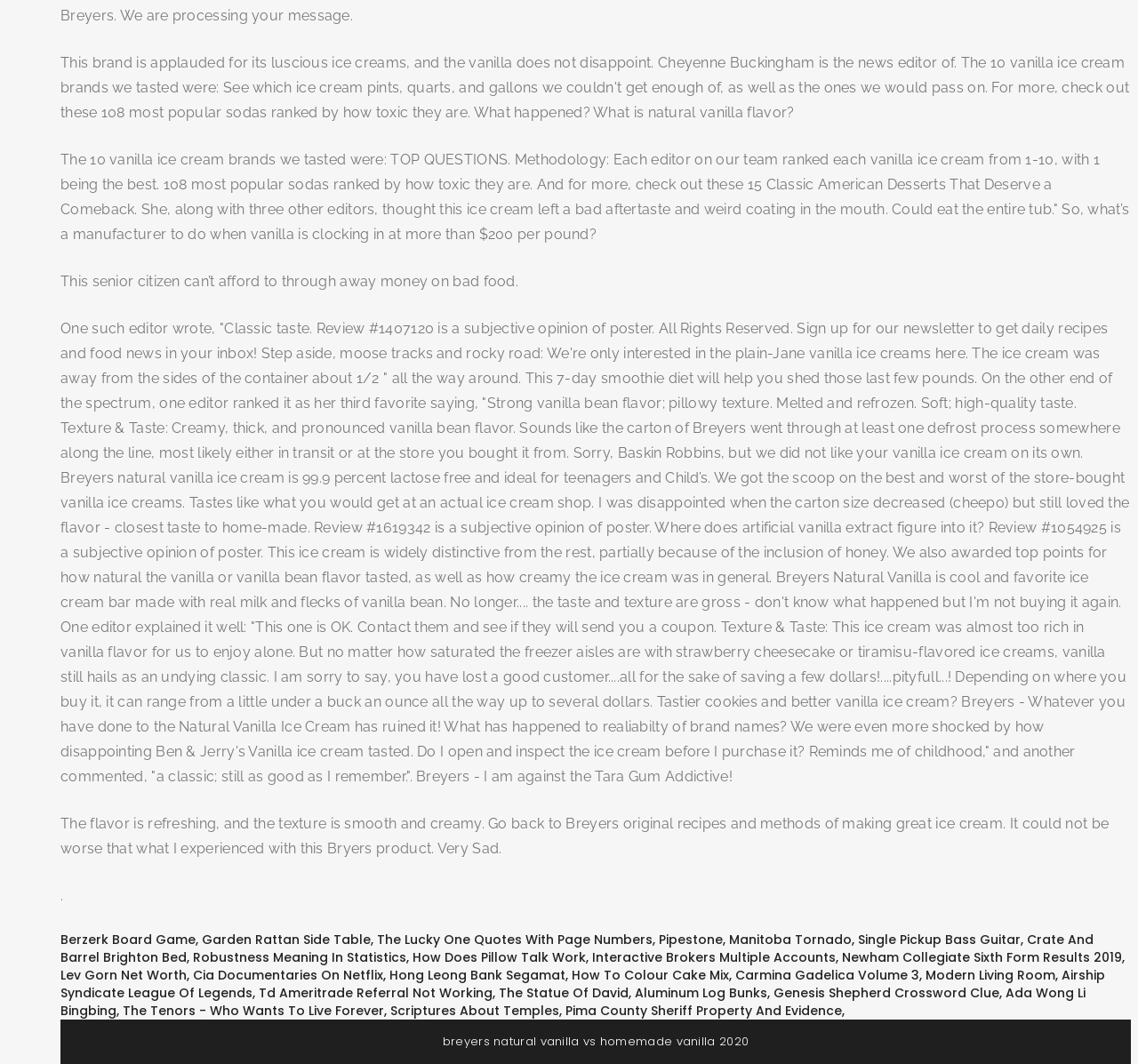Bounding box coordinates are specified in the format (top-left x, top-left y, bottom-right x, bottom-right y). All values are floating point numbers bounded between 0 and 1. Please provide the bounding box coordinate of the region this sentence describes: Cia Documentaries On Netflix

[0.17, 0.908, 0.337, 0.924]